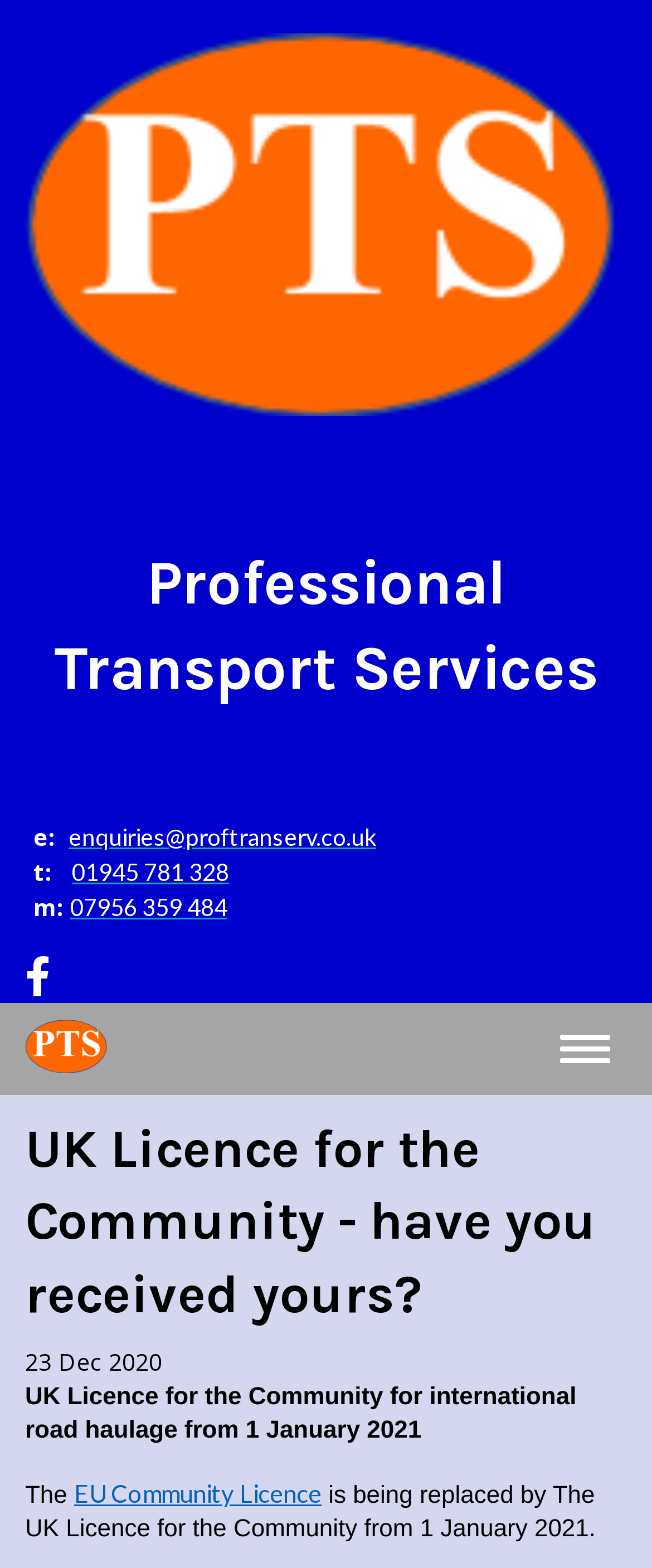Identify the bounding box of the HTML element described here: "Toggle navigation". Provide the coordinates as four float numbers between 0 and 1: [left, top, right, bottom].

[0.833, 0.65, 0.962, 0.688]